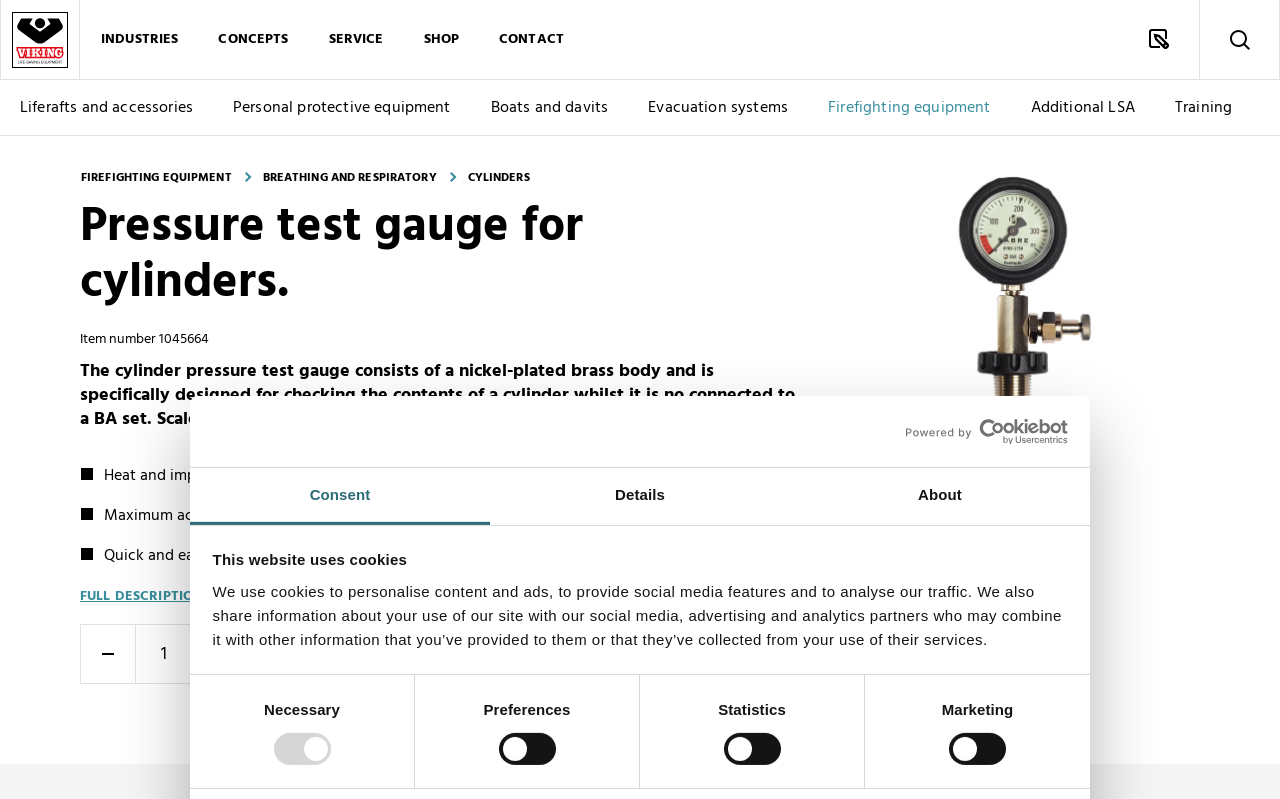Please provide the bounding box coordinates for the element that needs to be clicked to perform the instruction: "Add to inquiry". The coordinates must consist of four float numbers between 0 and 1, formatted as [left, top, right, bottom].

[0.206, 0.781, 0.347, 0.856]